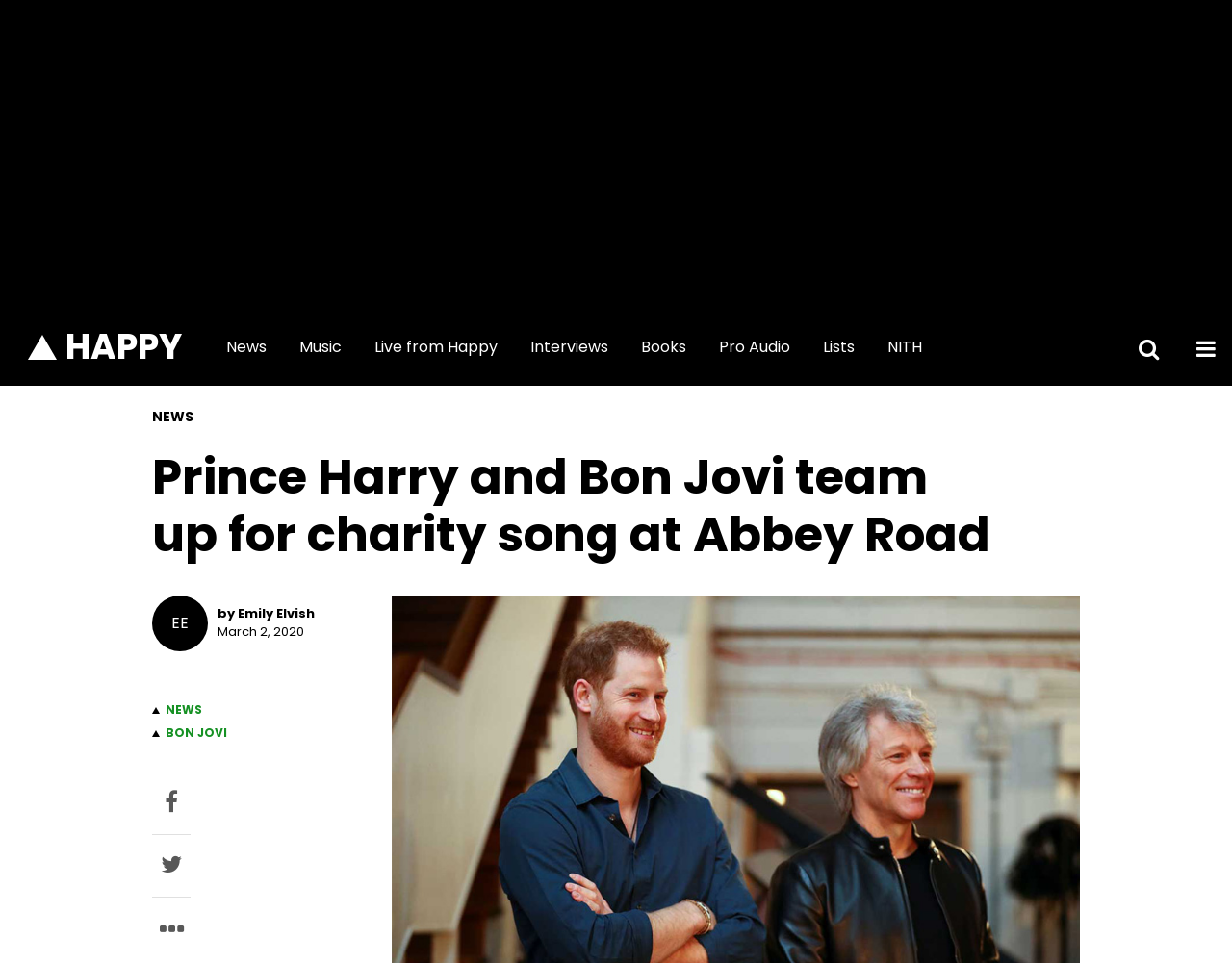Specify the bounding box coordinates of the element's region that should be clicked to achieve the following instruction: "Click on News". The bounding box coordinates consist of four float numbers between 0 and 1, in the format [left, top, right, bottom].

[0.17, 0.321, 0.23, 0.401]